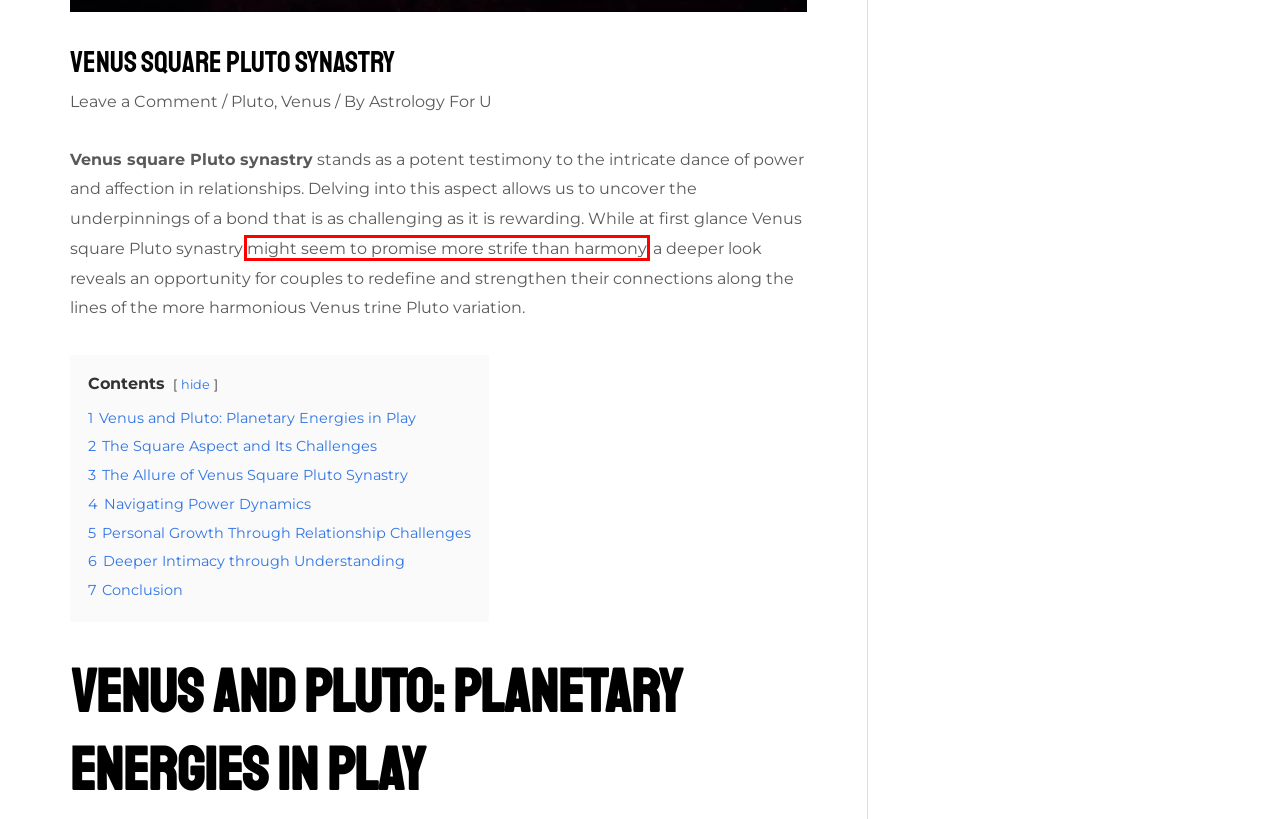You have been given a screenshot of a webpage, where a red bounding box surrounds a UI element. Identify the best matching webpage description for the page that loads after the element in the bounding box is clicked. Options include:
A. Venus in 10th House Synastry - Astrology For U
B. Venus-Pluto Synastry – Conjunct, Square, Trine, Opposite
C. Astrology For U, Author at Astrology For U
D. Astrology News - Astrology For U
E. Moon in 8th House Synastry - Astrology For U
F. Astrology For U | Astrology, Horoscopes, Predictions & Analysis
G. Legal Terms - Astrology For U
H. - Astrology For U

B